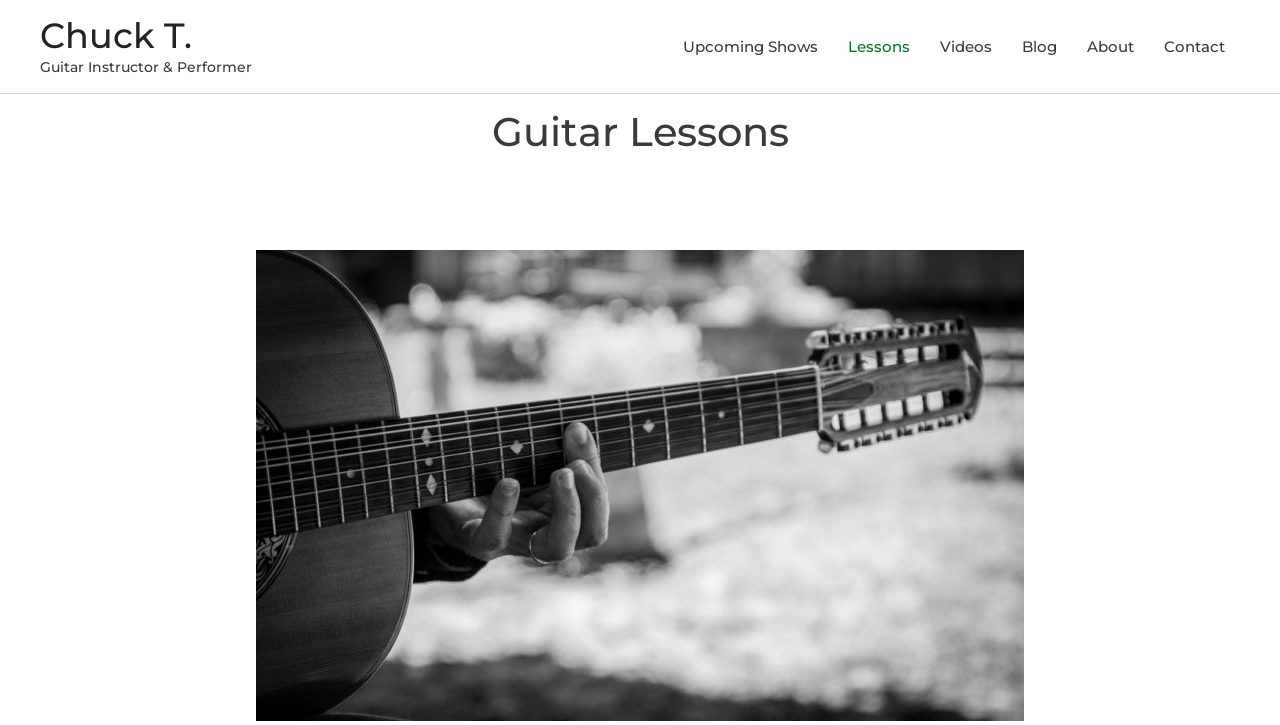Given the content of the image, can you provide a detailed answer to the question?
What is the main topic of the webpage?

The heading 'Guitar Lessons' is prominently displayed on the webpage, indicating that the main topic of the webpage is related to guitar lessons.